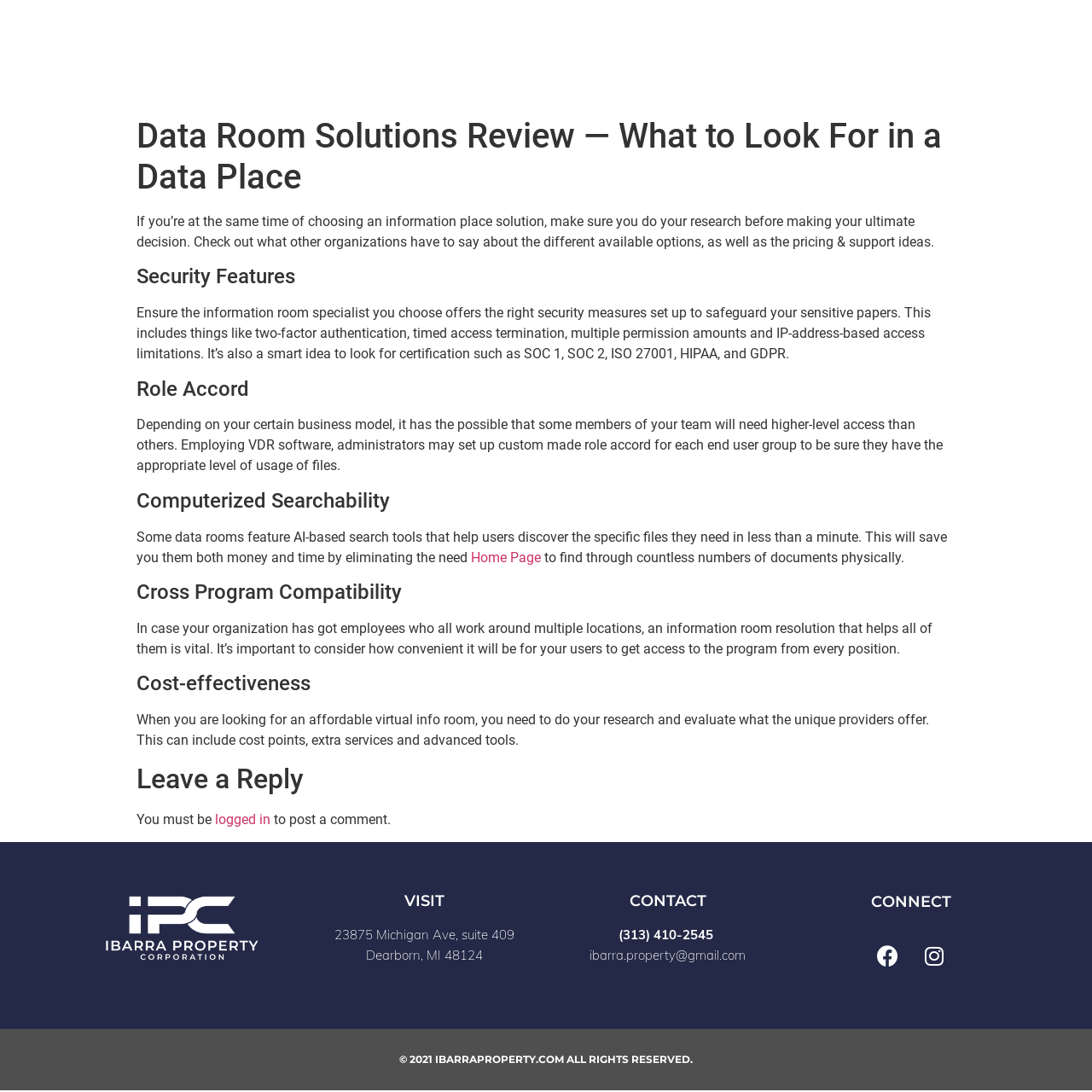Please locate the bounding box coordinates of the element that should be clicked to complete the given instruction: "Click on Contact Us".

[0.492, 0.039, 0.592, 0.061]